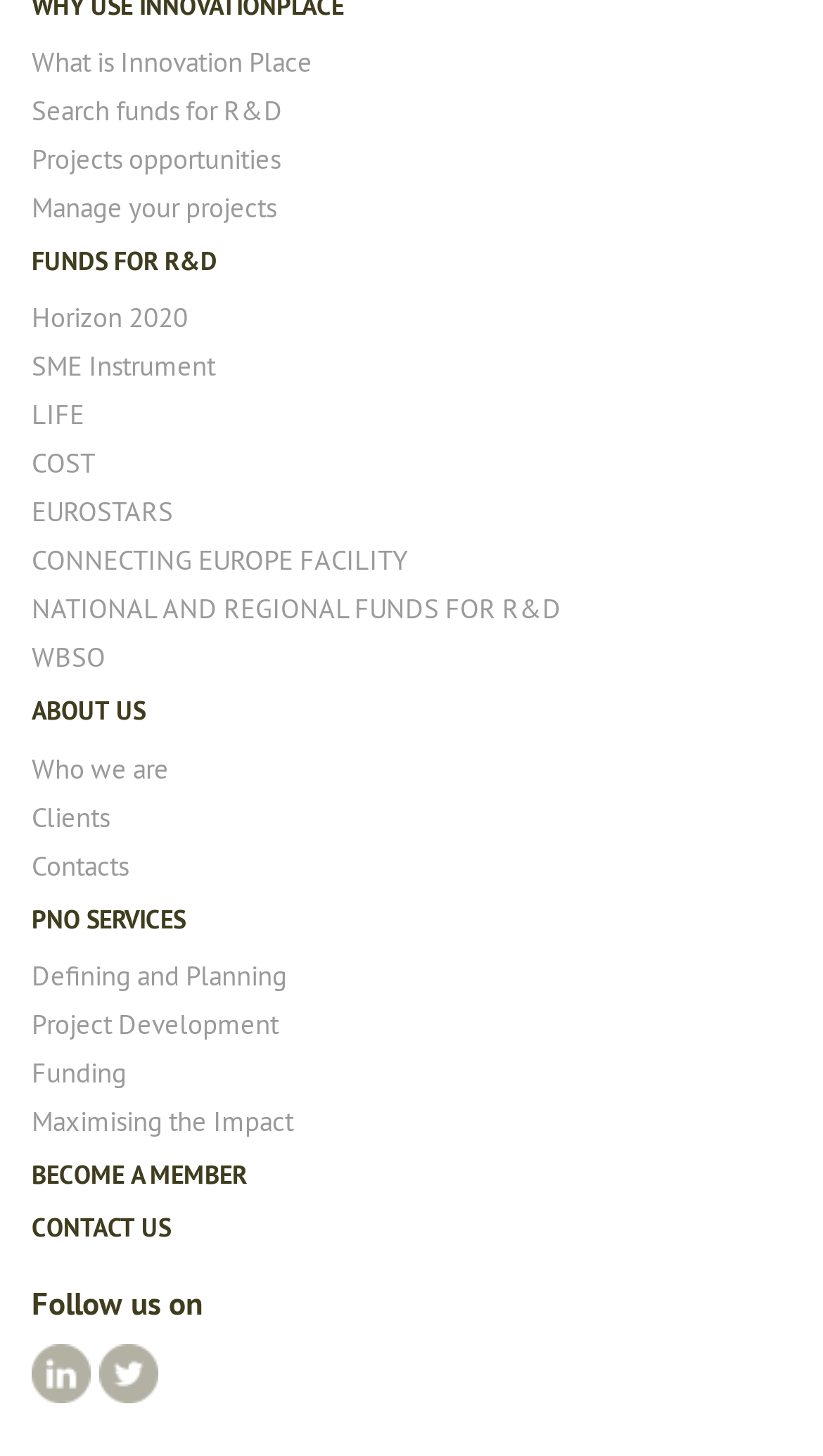What is the purpose of the 'PNO SERVICES' section?
Look at the image and respond with a one-word or short phrase answer.

To provide services